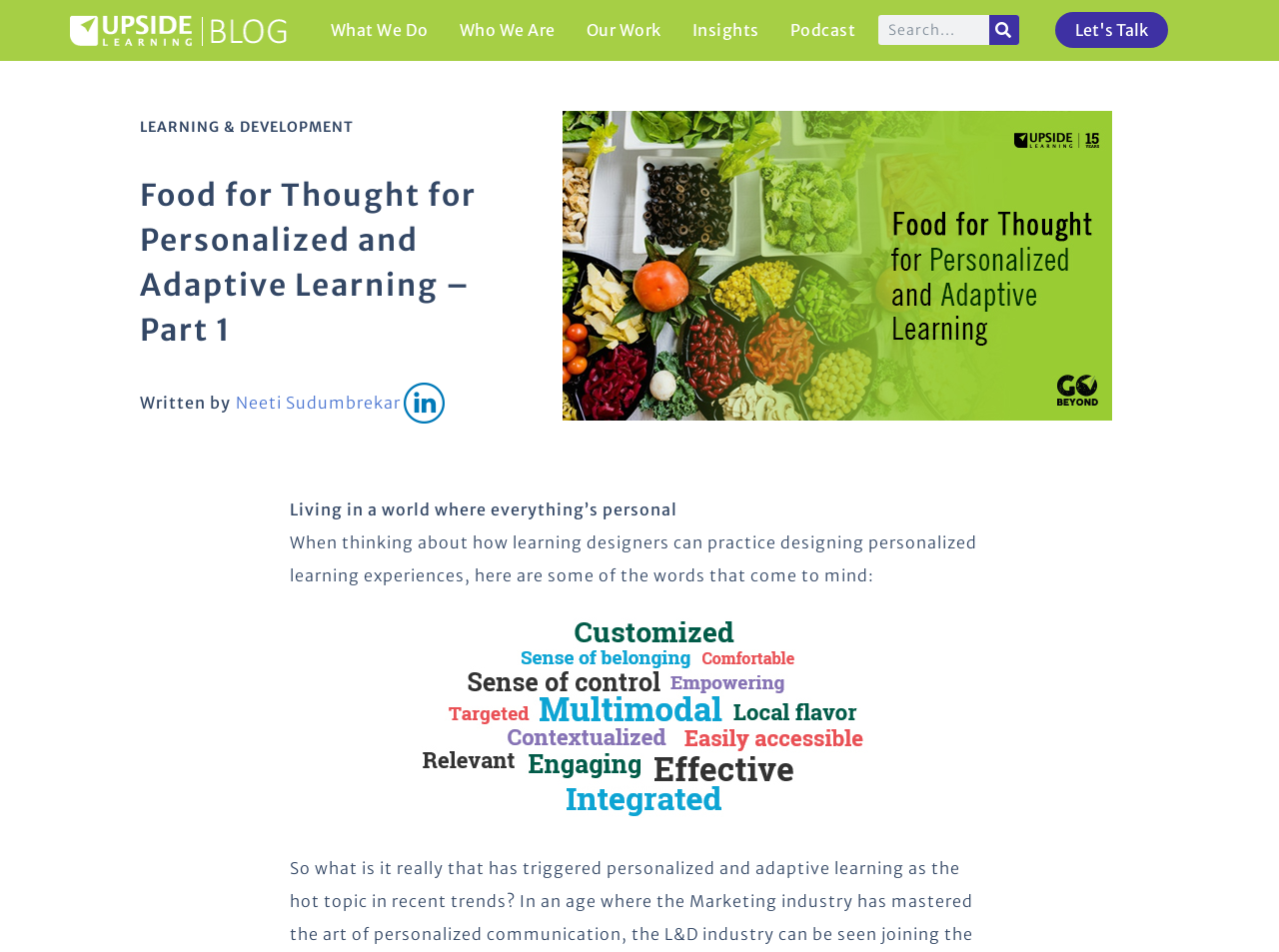What is the topic of the article?
Please give a detailed and elaborate answer to the question based on the image.

I inferred the topic by reading the heading 'Food for Thought for Personalized and Adaptive Learning – Part 1' and the subsequent text, which discusses designing personalized learning experiences.